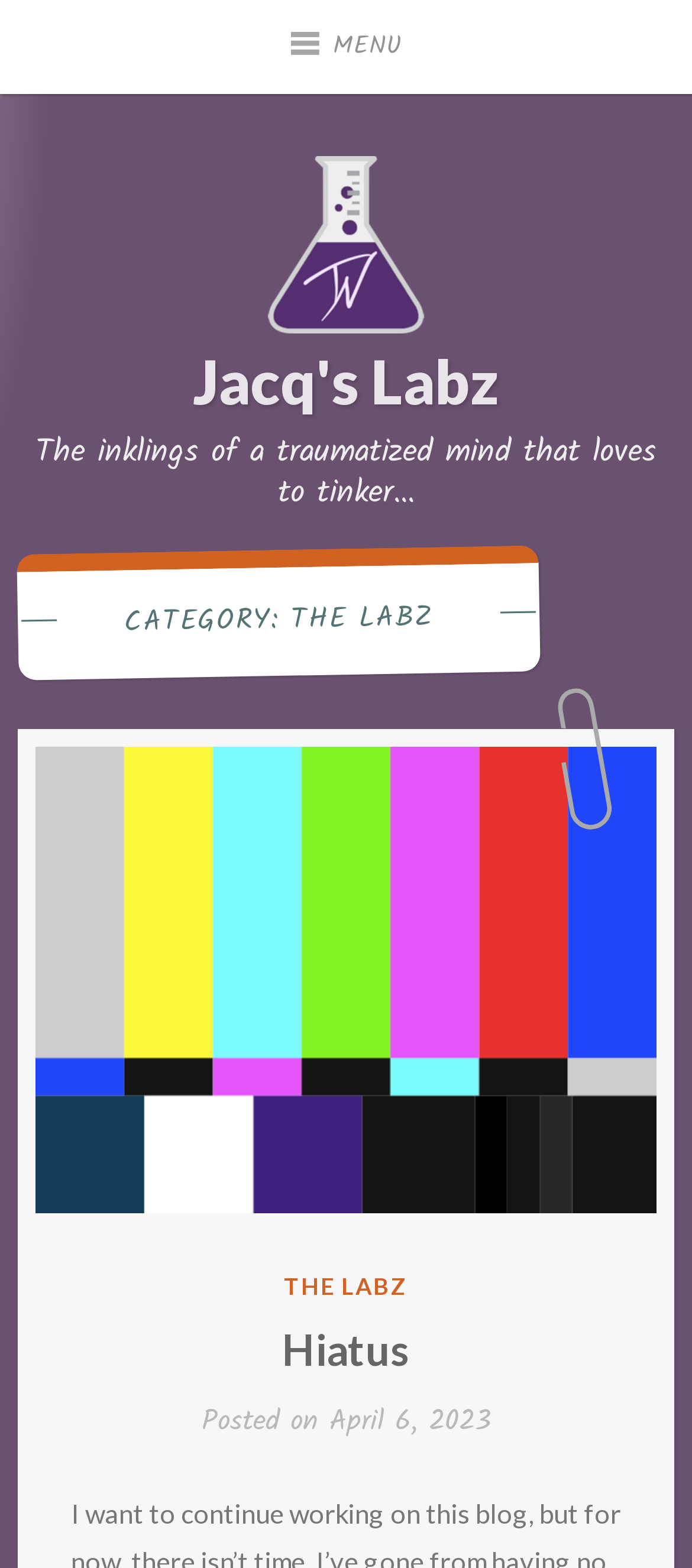What is the title of the current post?
Please answer the question as detailed as possible.

I found the title by looking at the heading element with the text 'Hiatus' which is a child of the HeaderAsNonLandmark element.